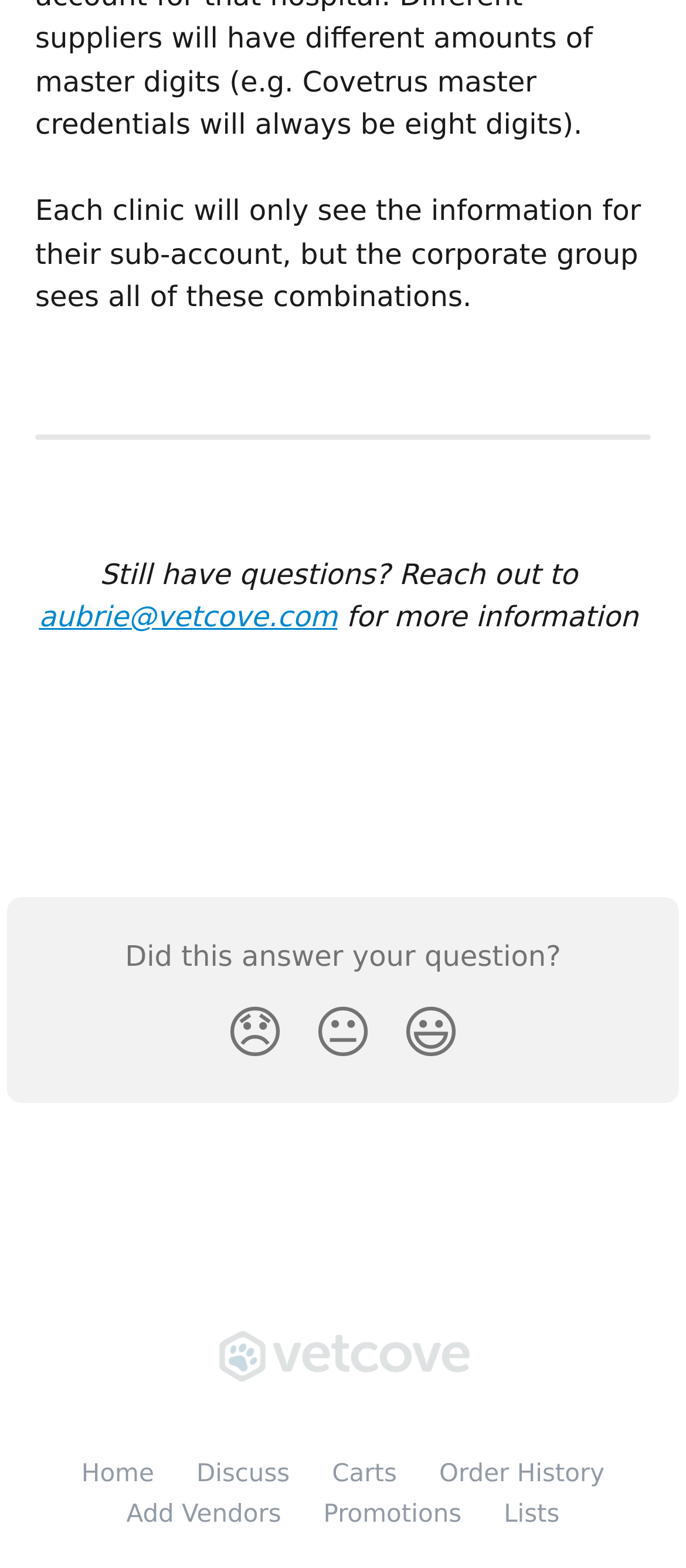What is the text above the separator?
Answer the question with a thorough and detailed explanation.

The text above the separator is a static text element that provides information about what each clinic and corporate group can see.